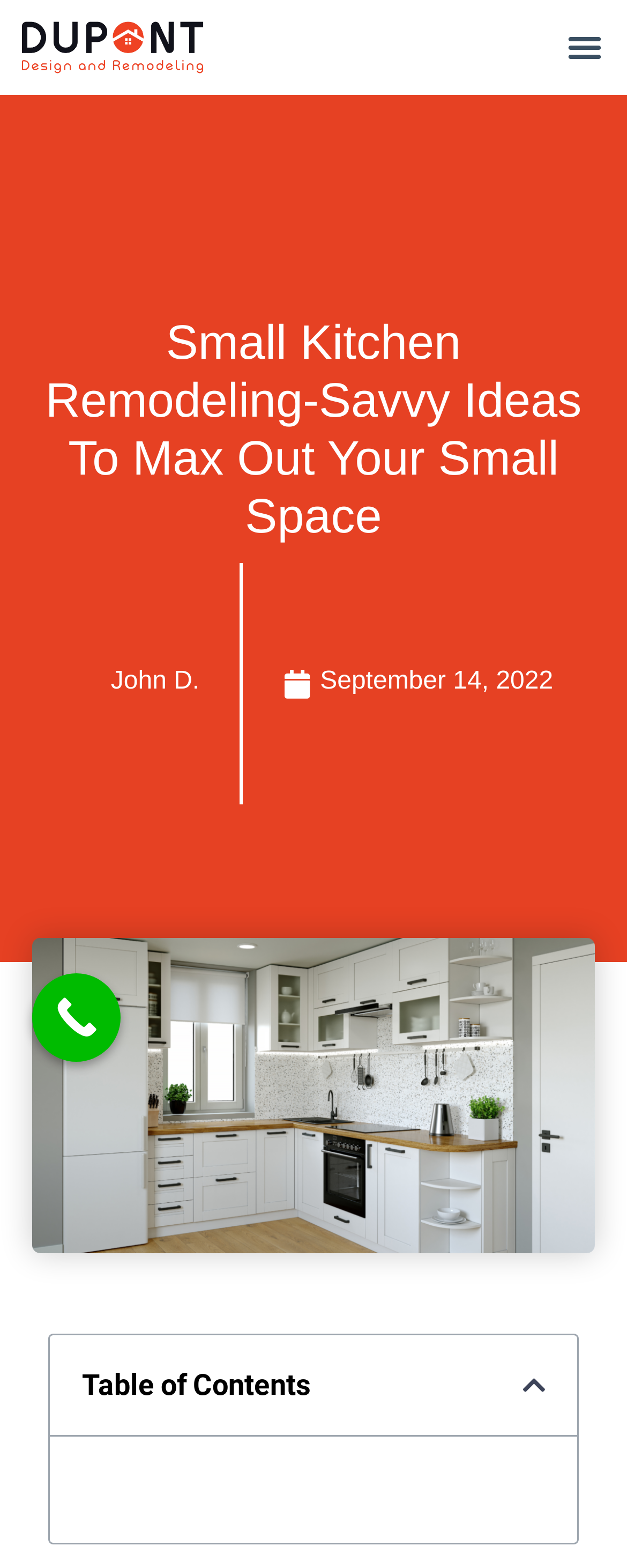Provide the bounding box coordinates, formatted as (top-left x, top-left y, bottom-right x, bottom-right y), with all values being floating point numbers between 0 and 1. Identify the bounding box of the UI element that matches the description: Call Now Button

[0.051, 0.621, 0.192, 0.677]